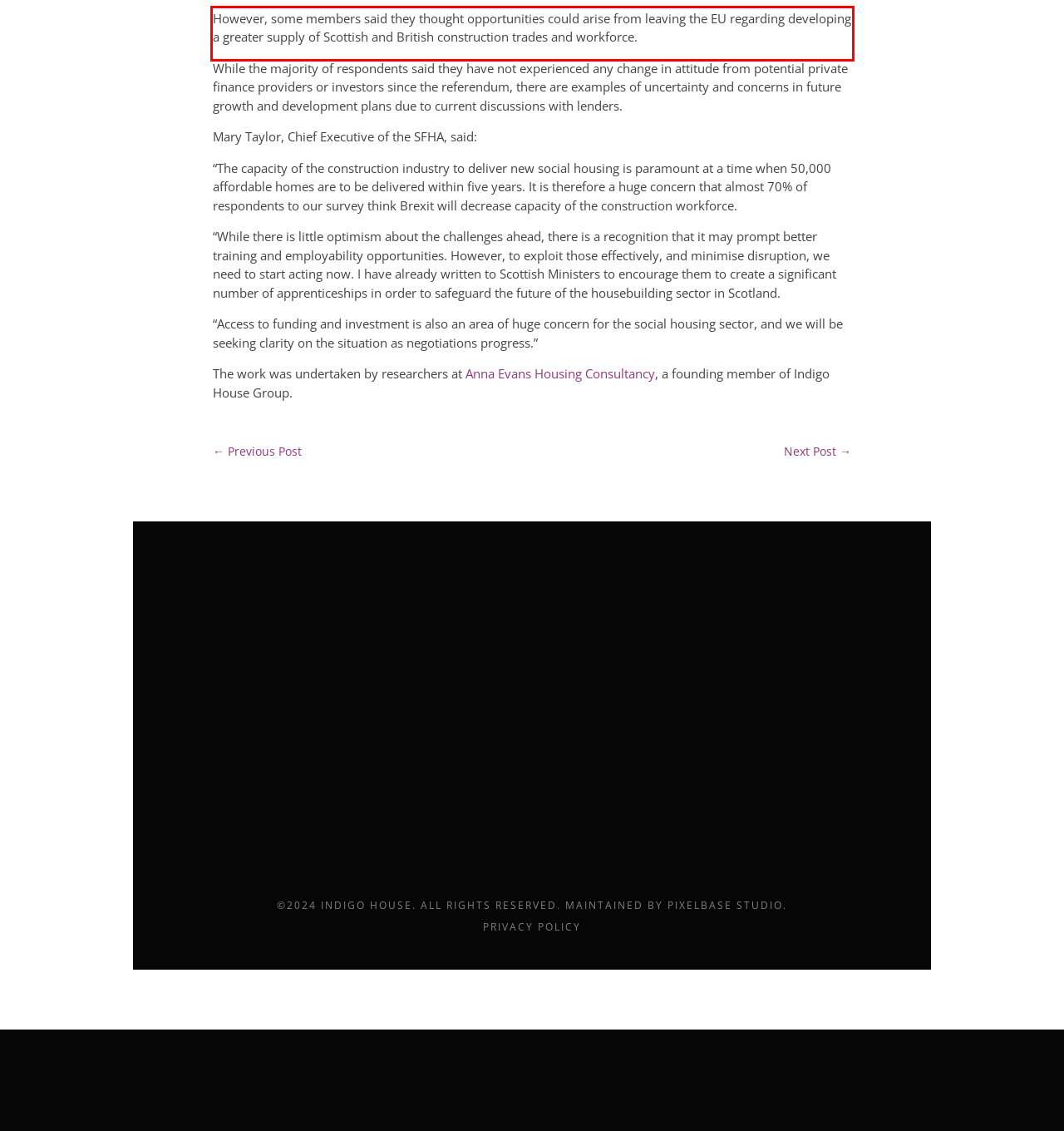There is a screenshot of a webpage with a red bounding box around a UI element. Please use OCR to extract the text within the red bounding box.

However, some members said they thought opportunities could arise from leaving the EU regarding developing a greater supply of Scottish and British construction trades and workforce.